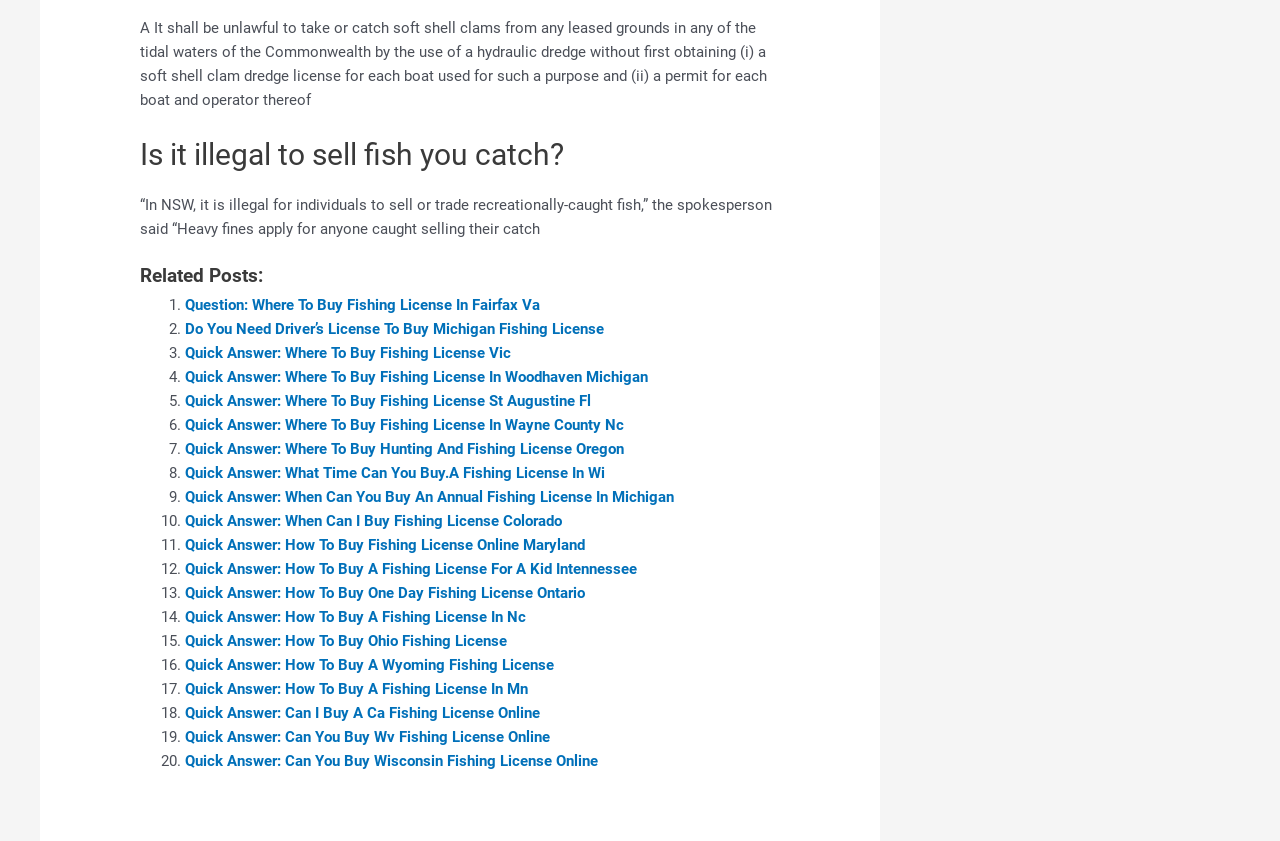Is it illegal to sell fish you catch?
Based on the image, answer the question with as much detail as possible.

The webpage mentions that 'In NSW, it is illegal for individuals to sell or trade recreationally-caught fish,' which implies that selling fish you catch is not allowed.